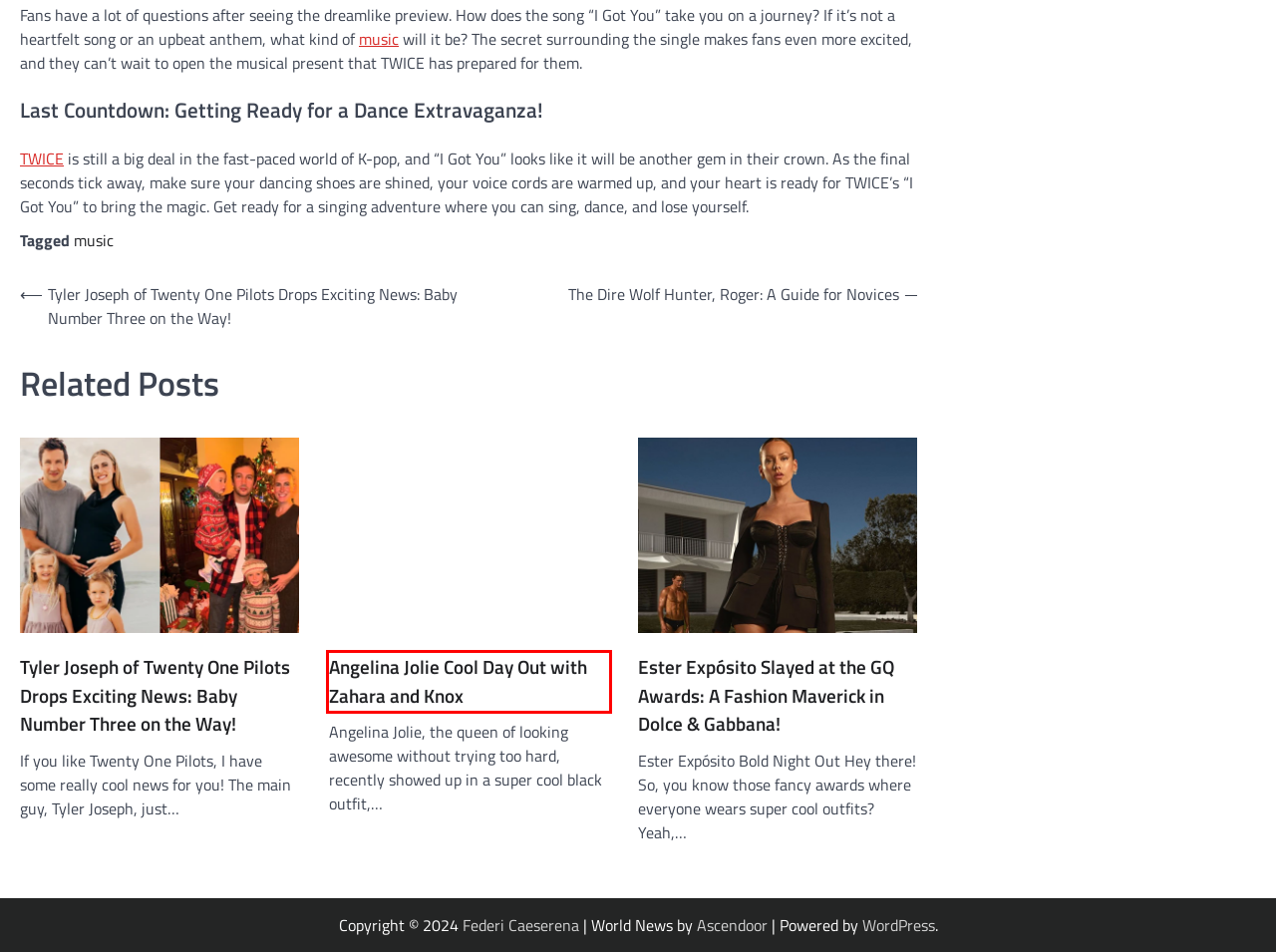Observe the provided screenshot of a webpage that has a red rectangle bounding box. Determine the webpage description that best matches the new webpage after clicking the element inside the red bounding box. Here are the candidates:
A. Ascendoor » Themes, Plugins, Support, Customizations
B. Ester Expósito Slayed at the GQ Awards: A Fashion Maverick in Dolce & Gabbana! - Federi Caeserena
C. BETSLOT88 Situs Game Online Terbaik di Indonesia Terbaru 2023
D. music Archives - Federi Caeserena
E. Japanese Twice Fans: Two-Day "Ready to Be" in Fukuoka! - Frank Bang
F. Entertainment Archives - Federi Caeserena
G. Angelina Jolie Cool Day Out with Zahara and Knox - Federi Caeserena
H. Blog Tool, Publishing Platform, and CMS – WordPress.org

G